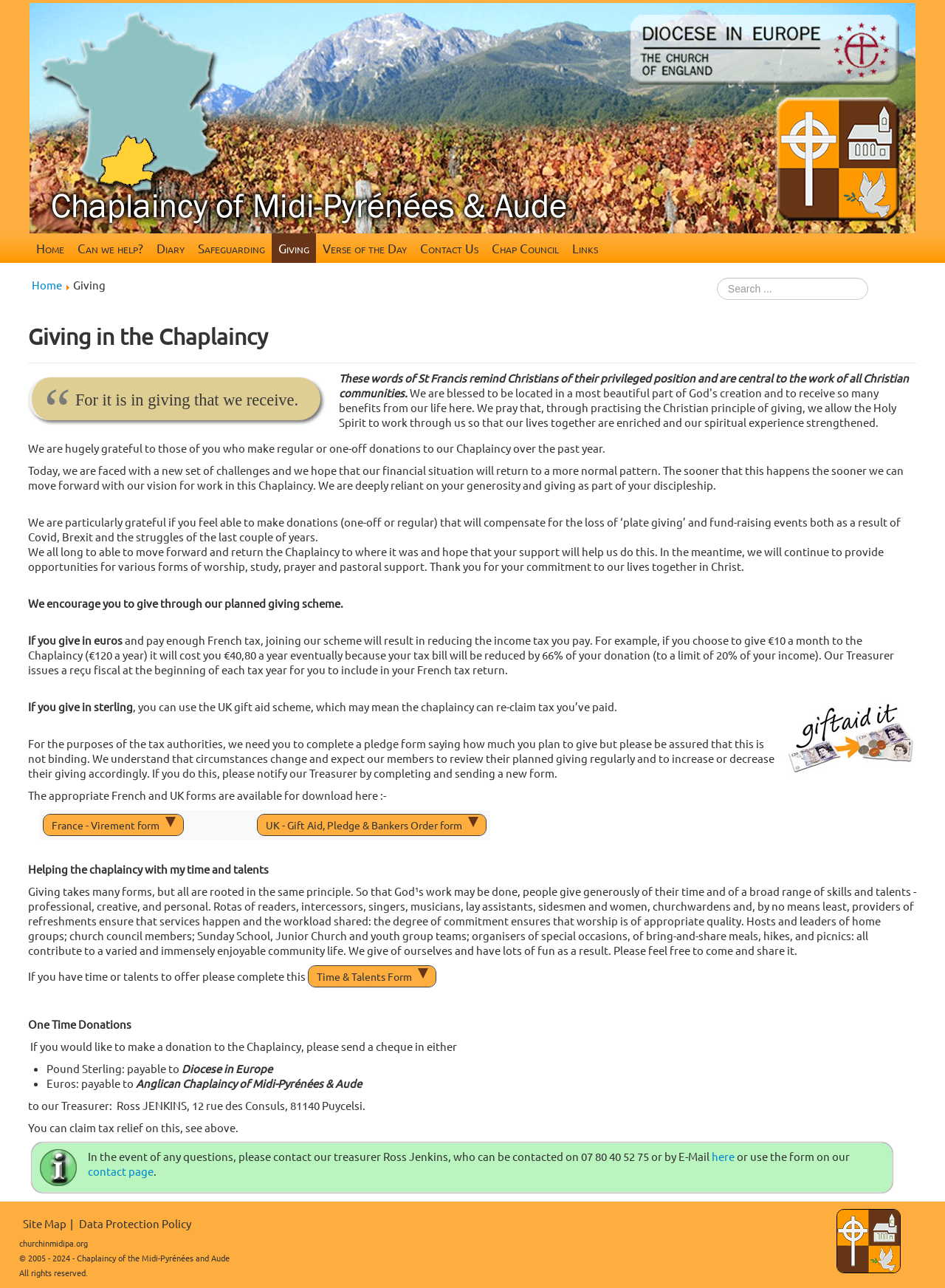Determine the bounding box coordinates for the clickable element required to fulfill the instruction: "Contact the treasurer". Provide the coordinates as four float numbers between 0 and 1, i.e., [left, top, right, bottom].

[0.753, 0.892, 0.777, 0.903]